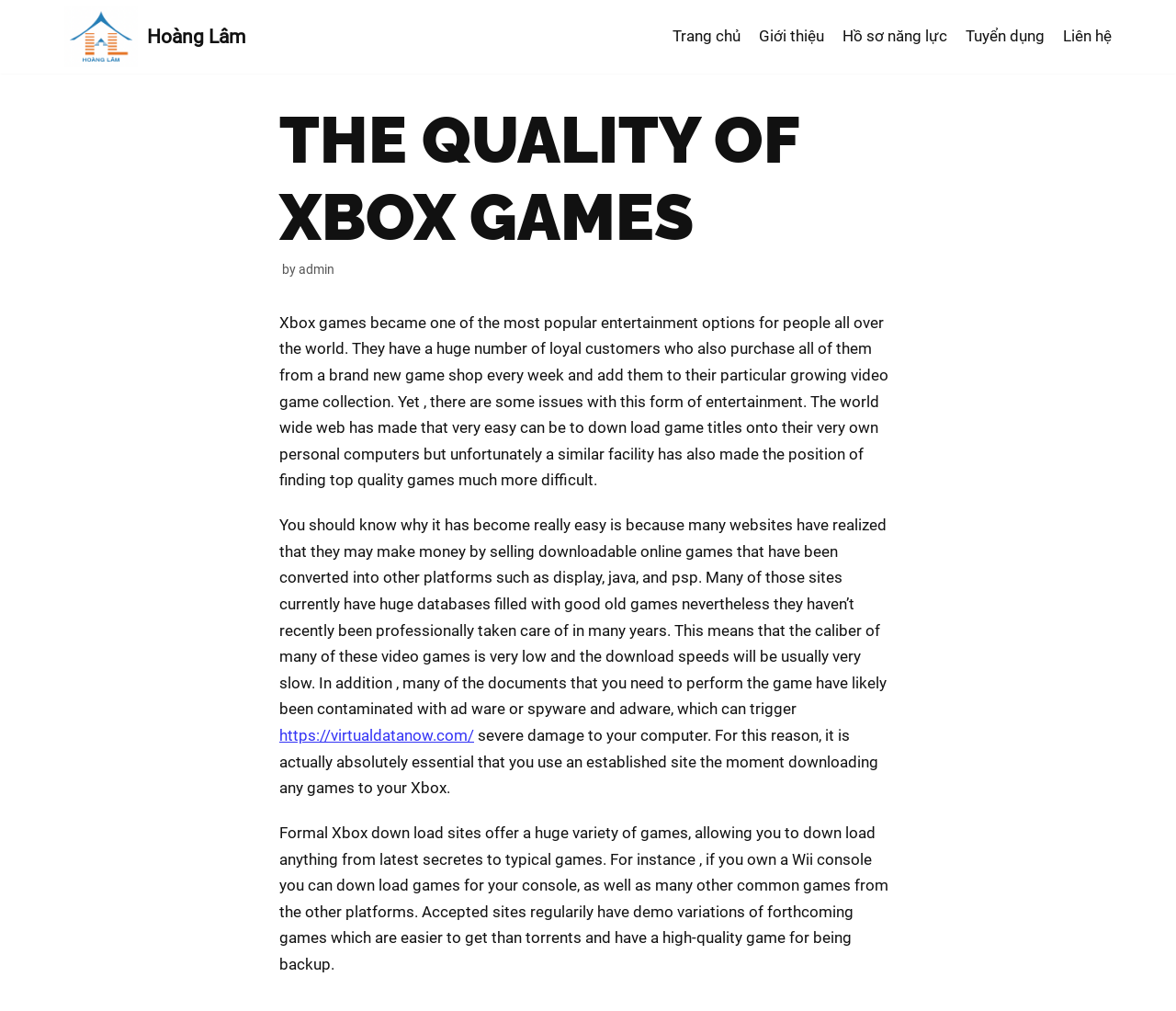Locate the bounding box coordinates of the clickable area needed to fulfill the instruction: "Visit the 'Trang chủ' page".

[0.572, 0.024, 0.63, 0.049]